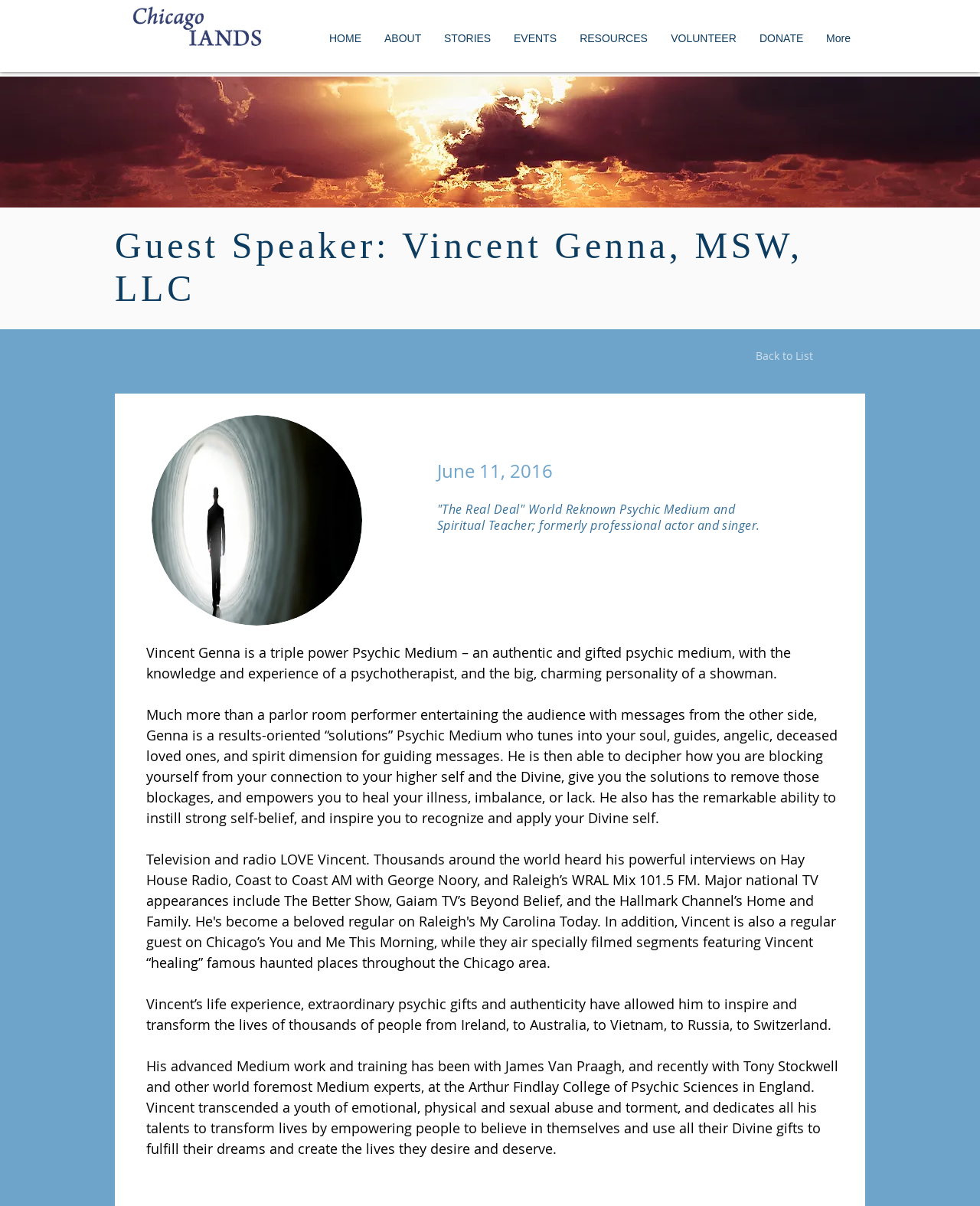Please locate the clickable area by providing the bounding box coordinates to follow this instruction: "Click the Chicago IANDS link".

[0.117, 0.002, 0.272, 0.059]